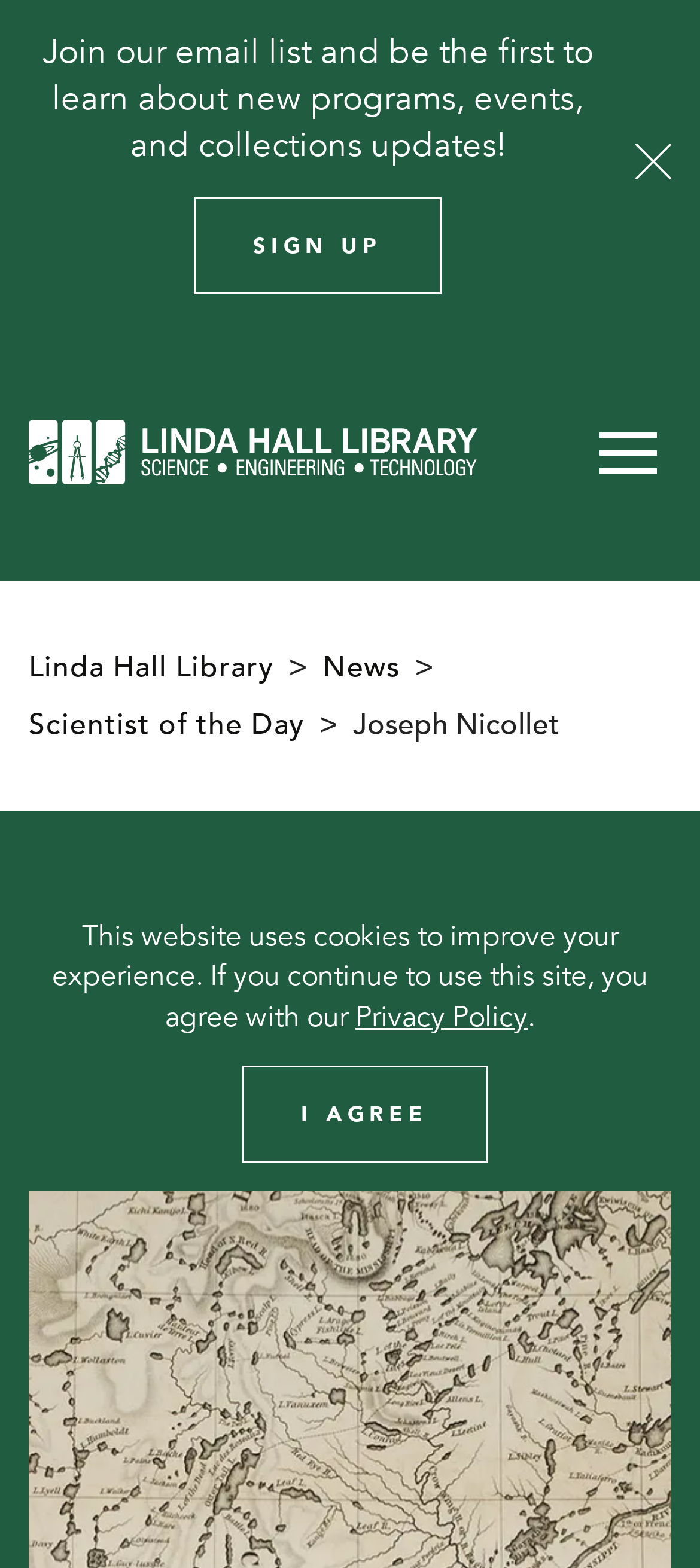Using the description "News", locate and provide the bounding box of the UI element.

[0.46, 0.207, 0.572, 0.232]